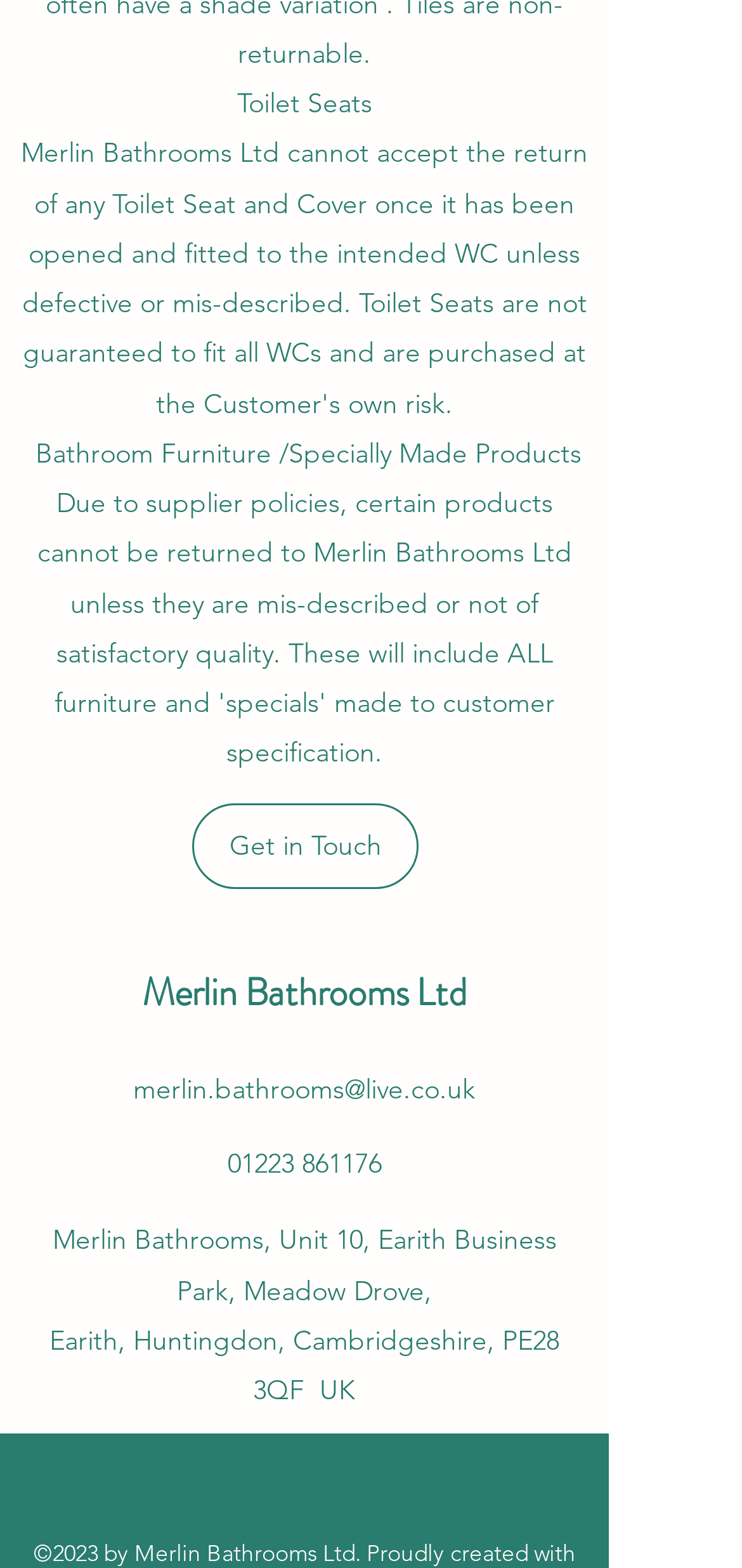Identify the bounding box coordinates of the region I need to click to complete this instruction: "Contact the company via email".

[0.179, 0.683, 0.641, 0.705]